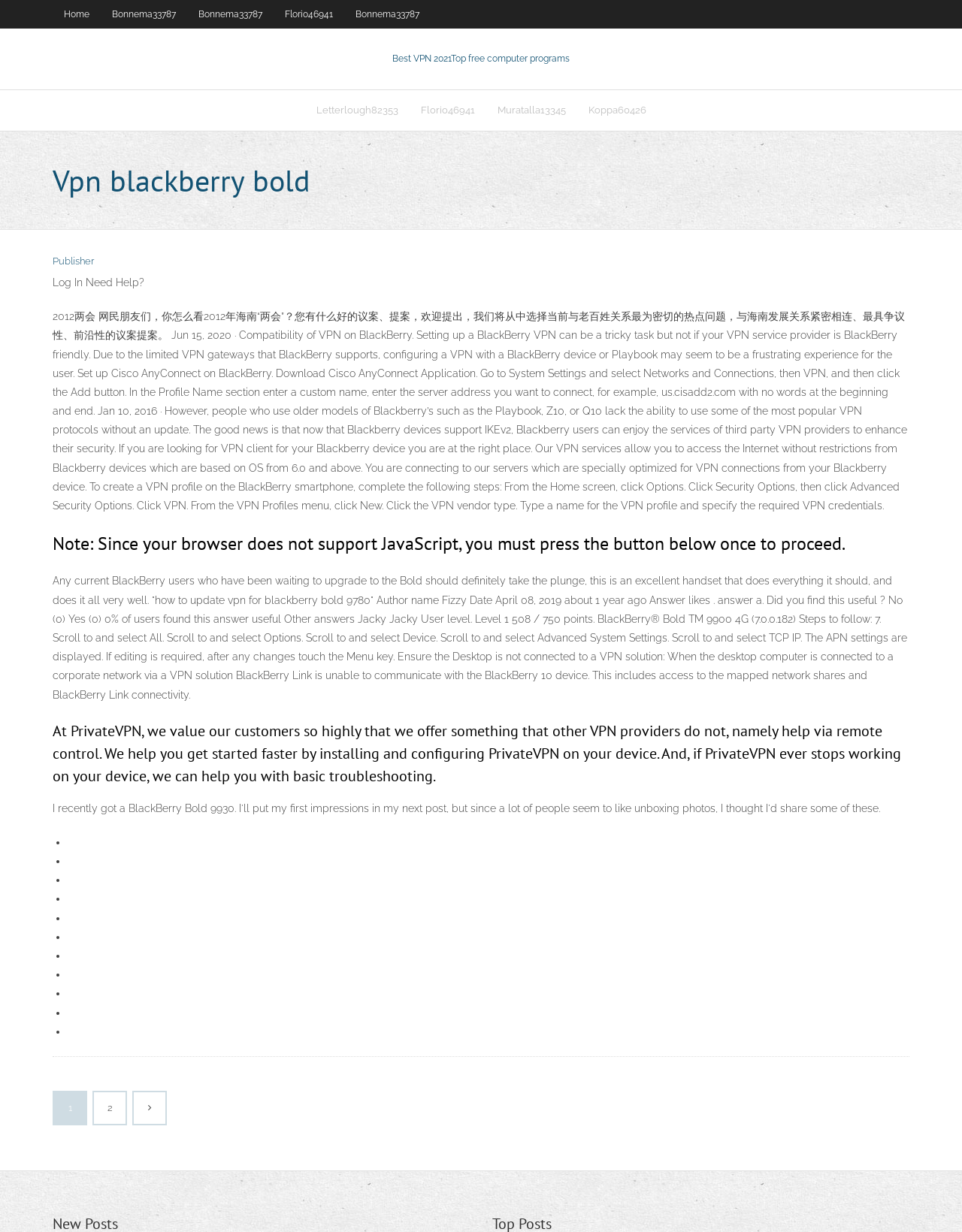Generate the text content of the main headline of the webpage.

Vpn blackberry bold